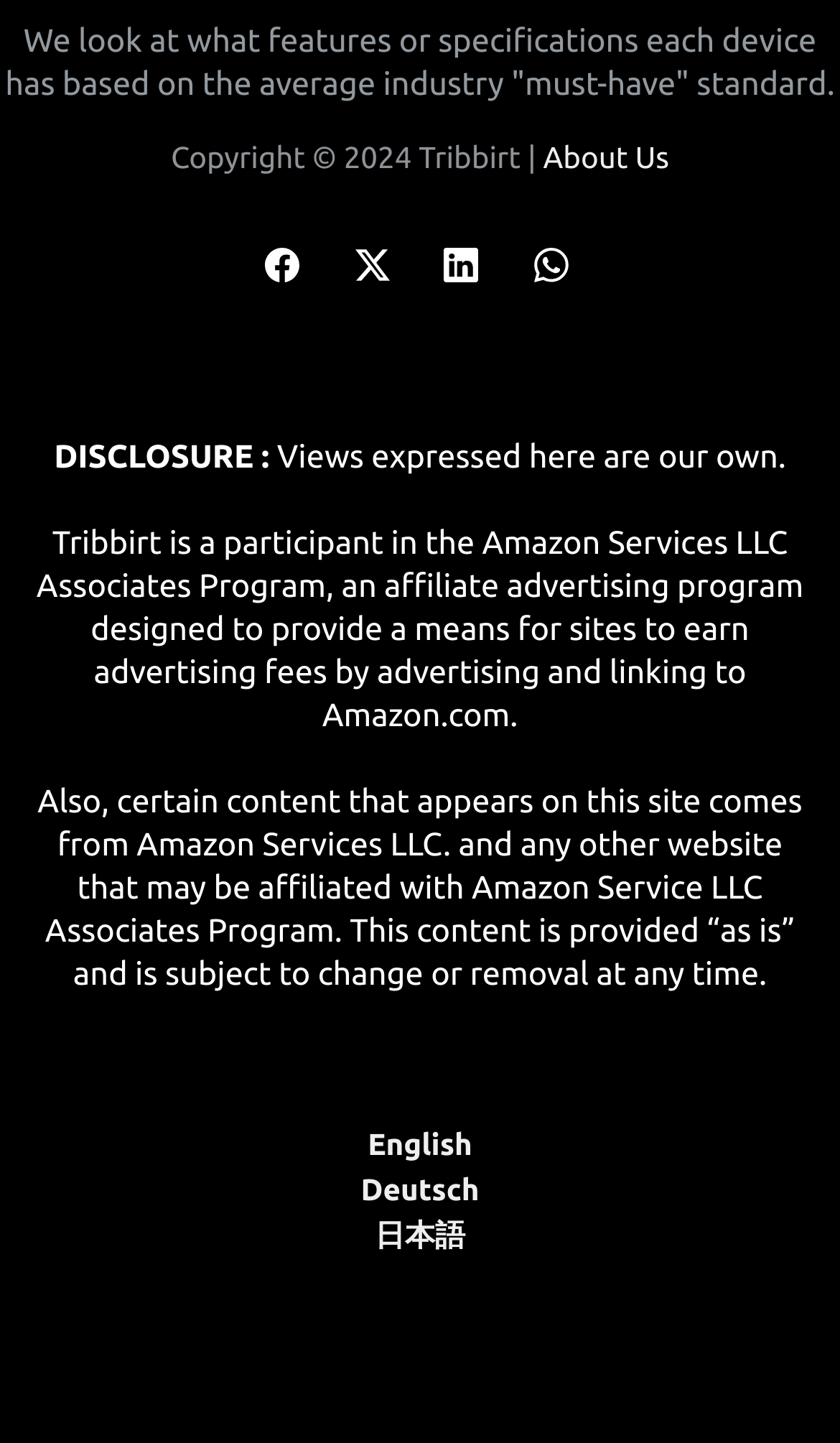How many language options are available?
Please provide a single word or phrase as your answer based on the screenshot.

3